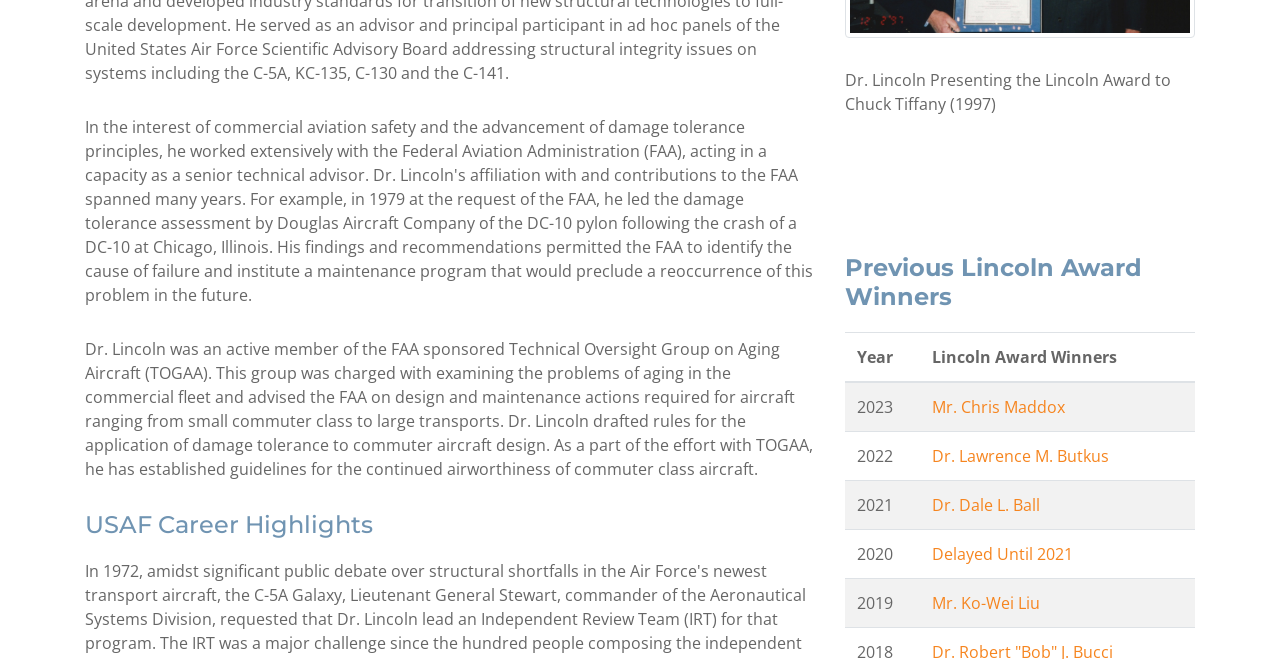What is the title of the section above the table of Lincoln Award winners? Using the information from the screenshot, answer with a single word or phrase.

Previous Lincoln Award Winners